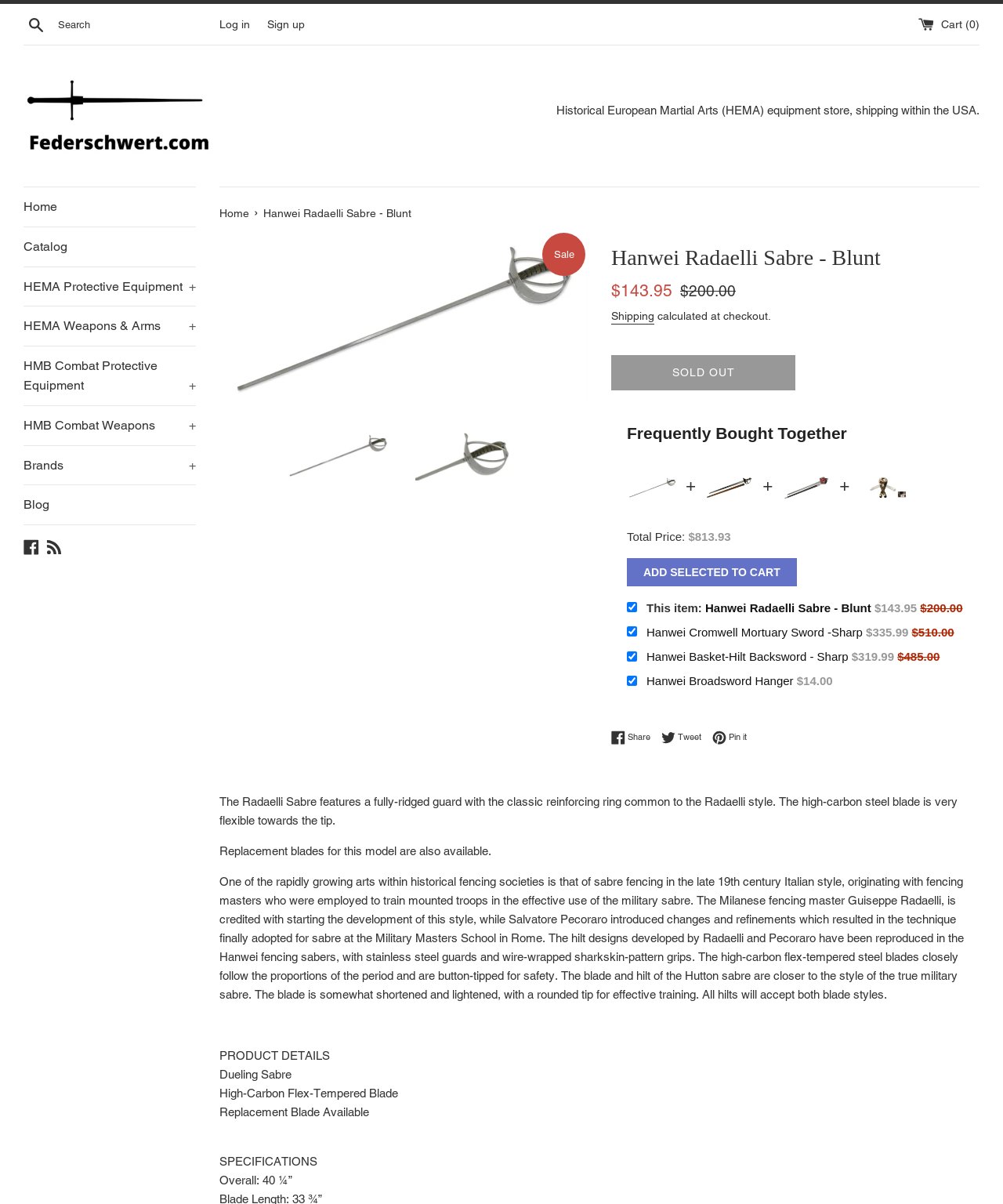Please locate the bounding box coordinates of the element that should be clicked to achieve the given instruction: "View your cart".

[0.916, 0.015, 0.977, 0.025]